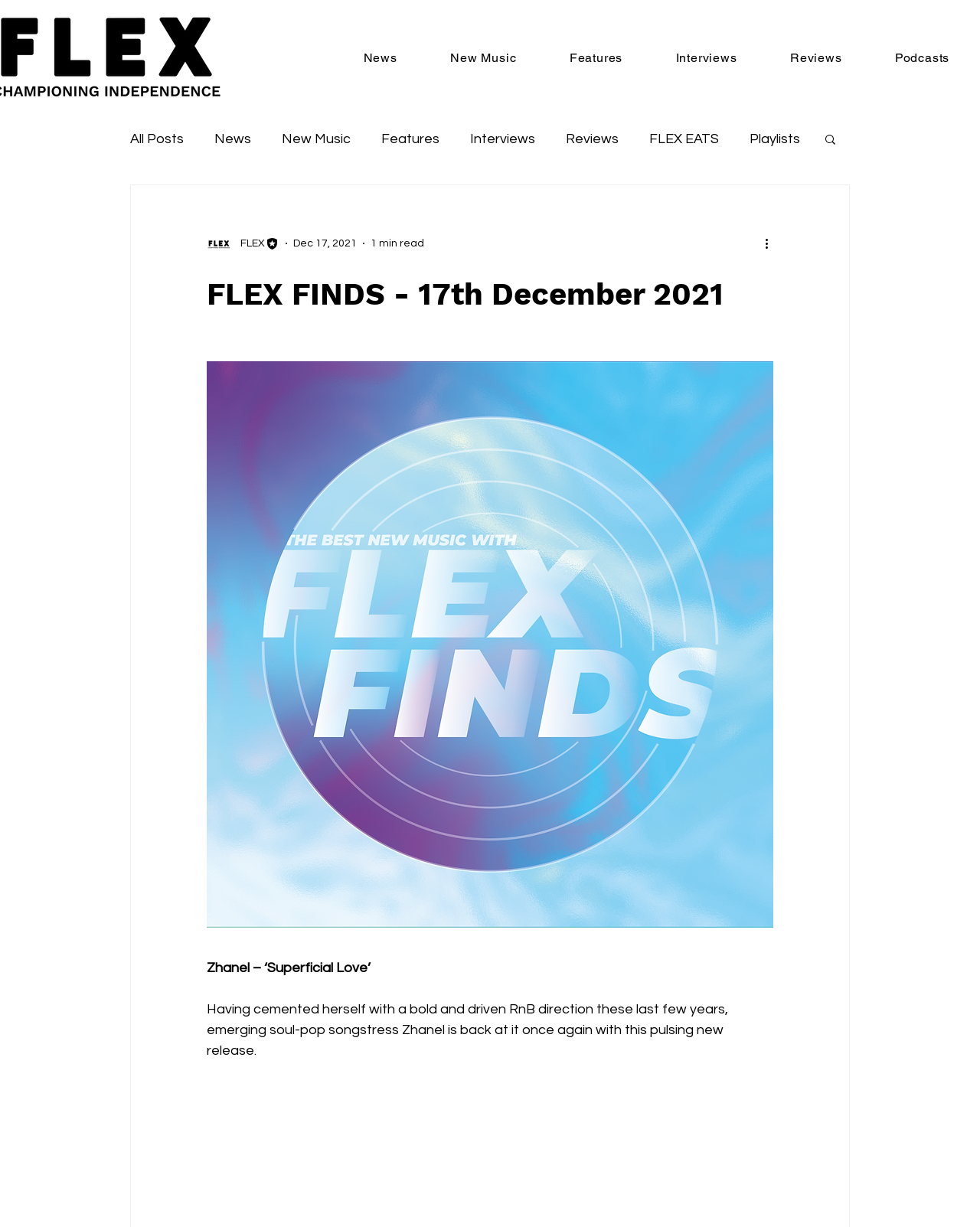Please specify the bounding box coordinates of the clickable section necessary to execute the following command: "Go to New Music page".

[0.432, 0.035, 0.554, 0.059]